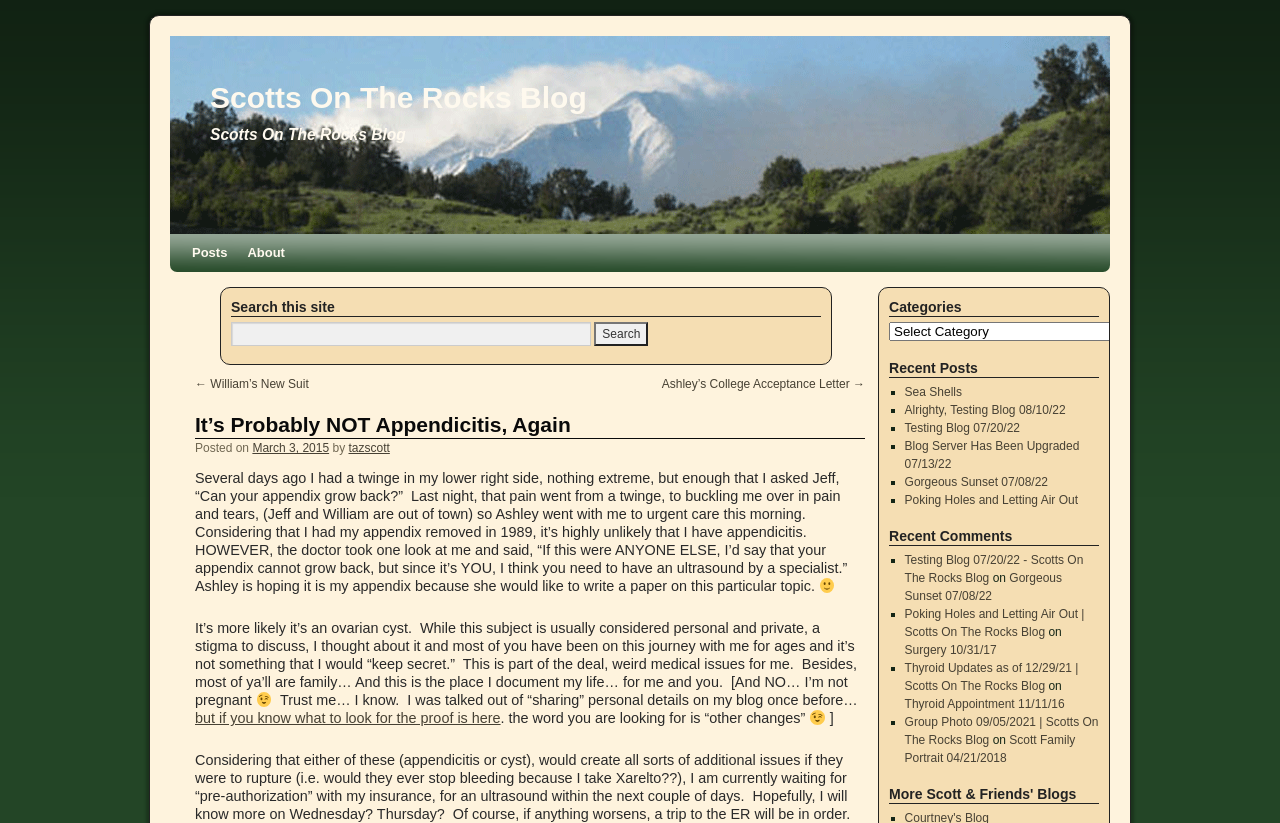Answer the following in one word or a short phrase: 
What is the name of the blog?

Scotts On The Rocks Blog